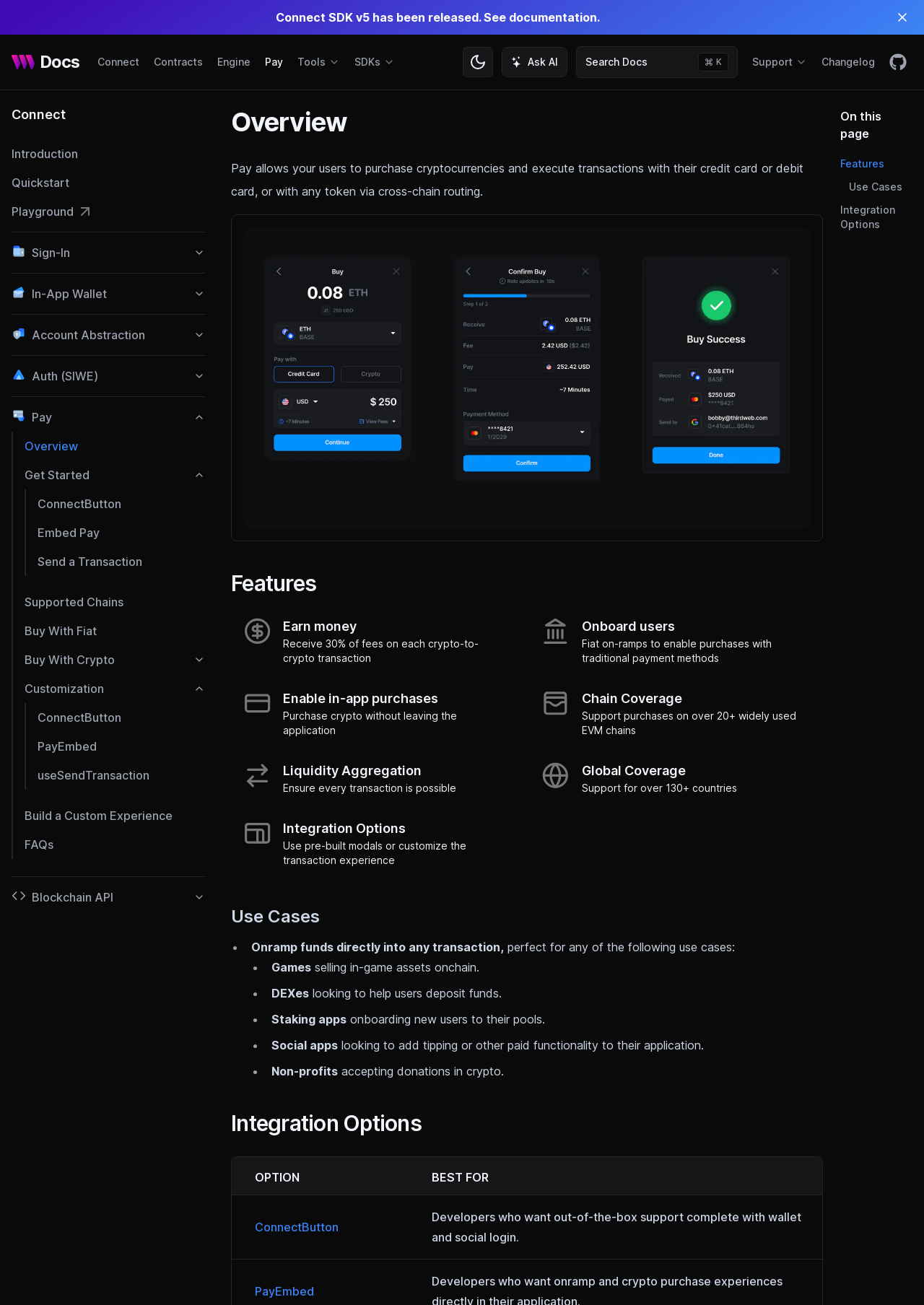Describe in detail what you see on the webpage.

The webpage is for thirdweb Pay, a fast and flexible credit card and crypto point of sale. At the top, there is a navigation bar with several links, including "Connect SDK v5 has been released. See documentation.", "thirdweb Docs", "Connect", "Contracts", "Engine", "Pay", "Tools", "SDKs", and "Support". Each of these links has an accompanying image.

Below the navigation bar, there is a section with a heading "Overview" and a brief description of thirdweb Pay, which allows users to purchase cryptocurrencies and execute transactions with their credit card or debit card, or with any token via cross-chain routing.

To the left of this section, there is a sidebar with several buttons, including "Sign-In", "In-App Wallet", "Account Abstraction", "Auth (SIWE)", and "Pay". Each of these buttons has an accompanying image and is expandable to reveal more information.

The main content area is focused on the "Pay" feature, with a heading "Pay" and several links, including "Overview", "Get Started", "Supported Chains", "Buy With Fiat", and "Build a Custom Experience". The "Get Started" link is expanded to reveal more information, including links to "ConnectButton", "Embed Pay", and "Send a Transaction". The "Customization" button is also expanded, with links to "ConnectButton", "PayEmbed", and "useSendTransaction".

At the bottom of the page, there is a link to "Blockchain API" and a separator line.